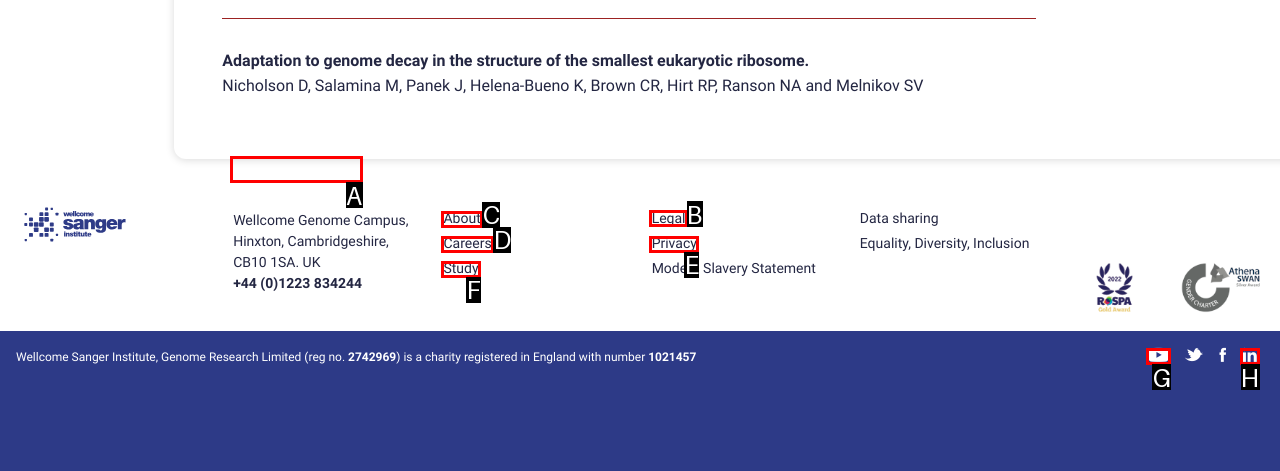Pick the right letter to click to achieve the task: Explore the Wellcome Sanger Institute's about page
Answer with the letter of the correct option directly.

C